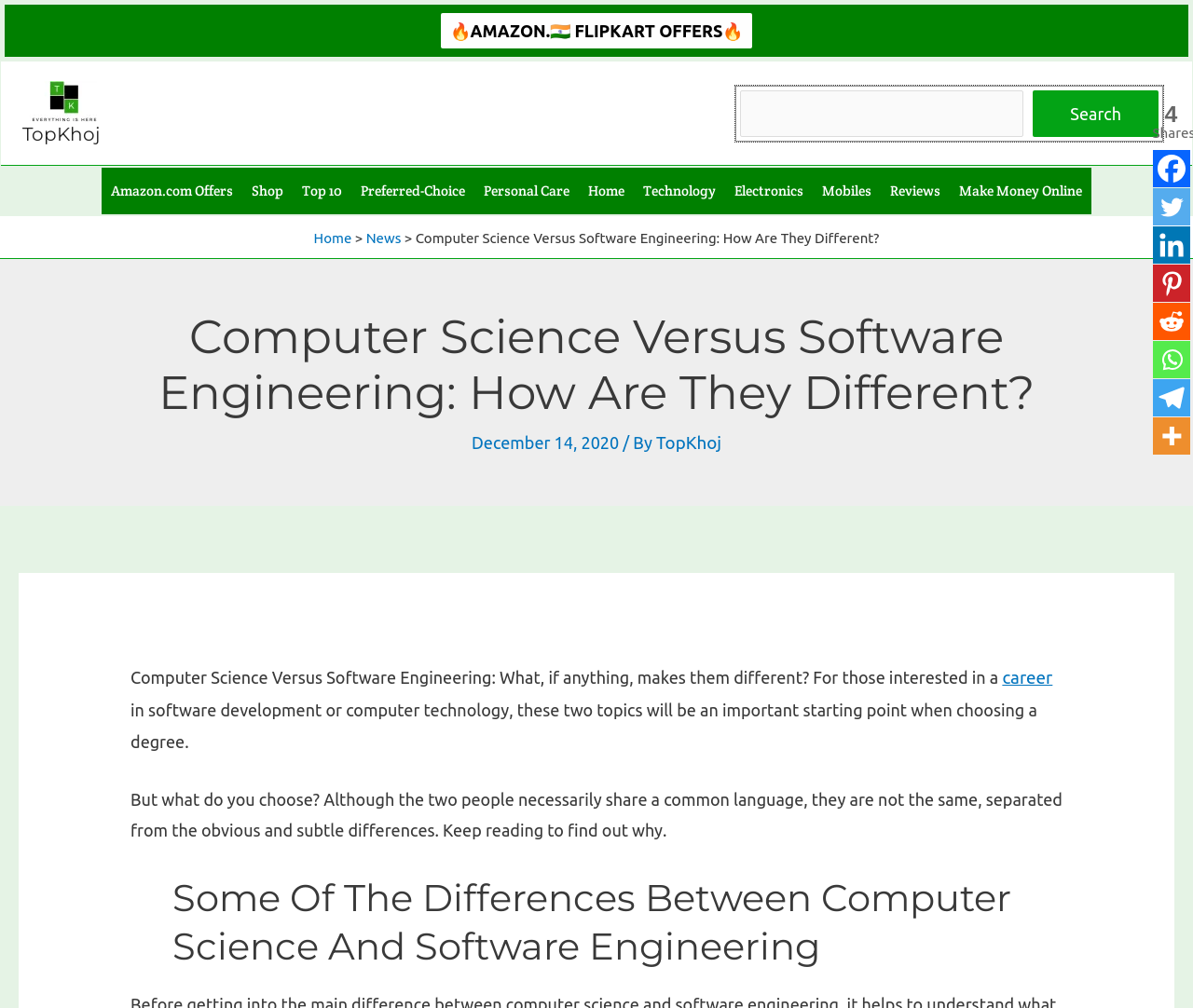Find the bounding box coordinates for the area that should be clicked to accomplish the instruction: "Read the article about Computer Science Versus Software Engineering".

[0.348, 0.228, 0.737, 0.244]